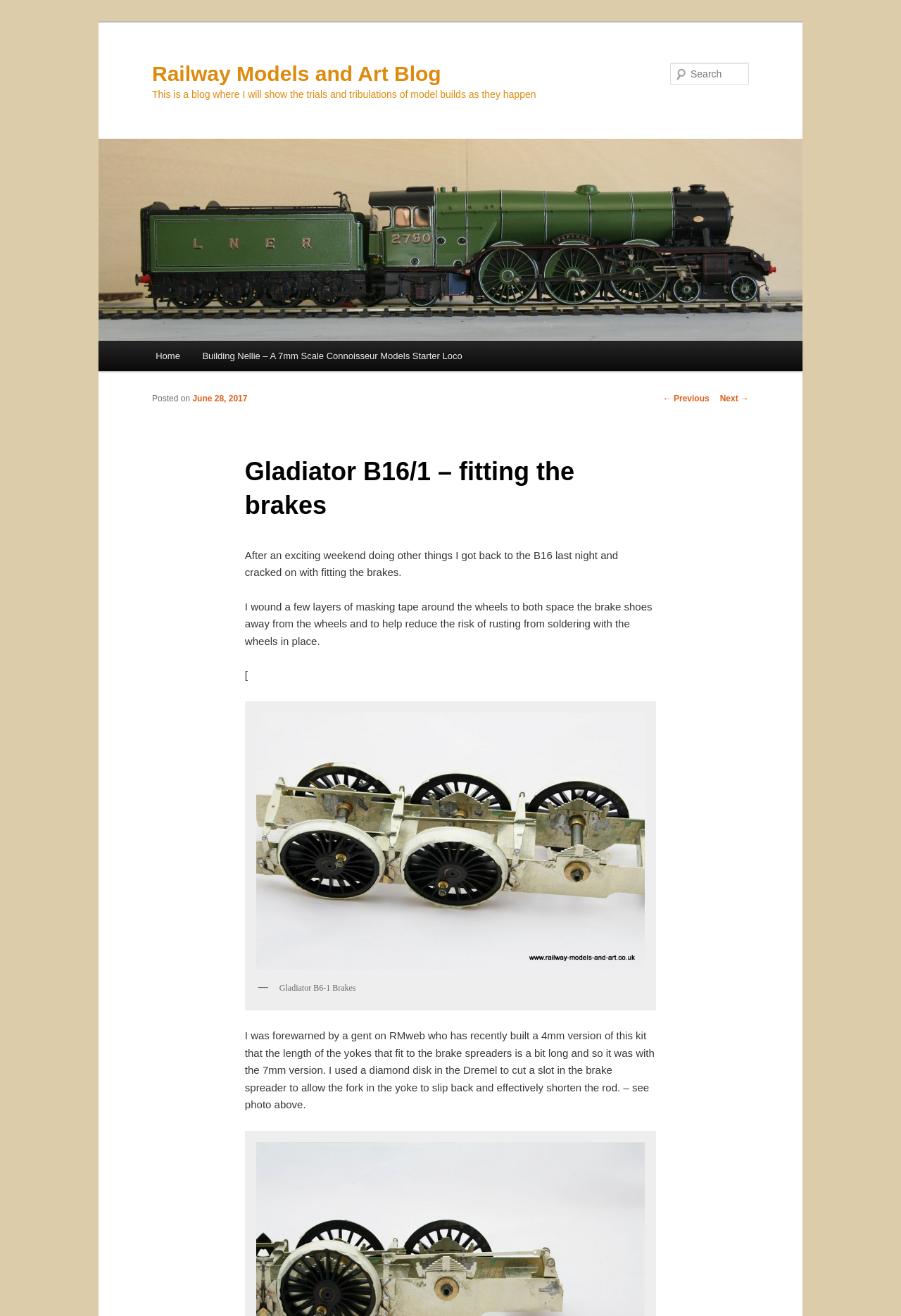Reply to the question with a brief word or phrase: What is the topic of the current post?

Gladiator B16/1 – fitting the brakes